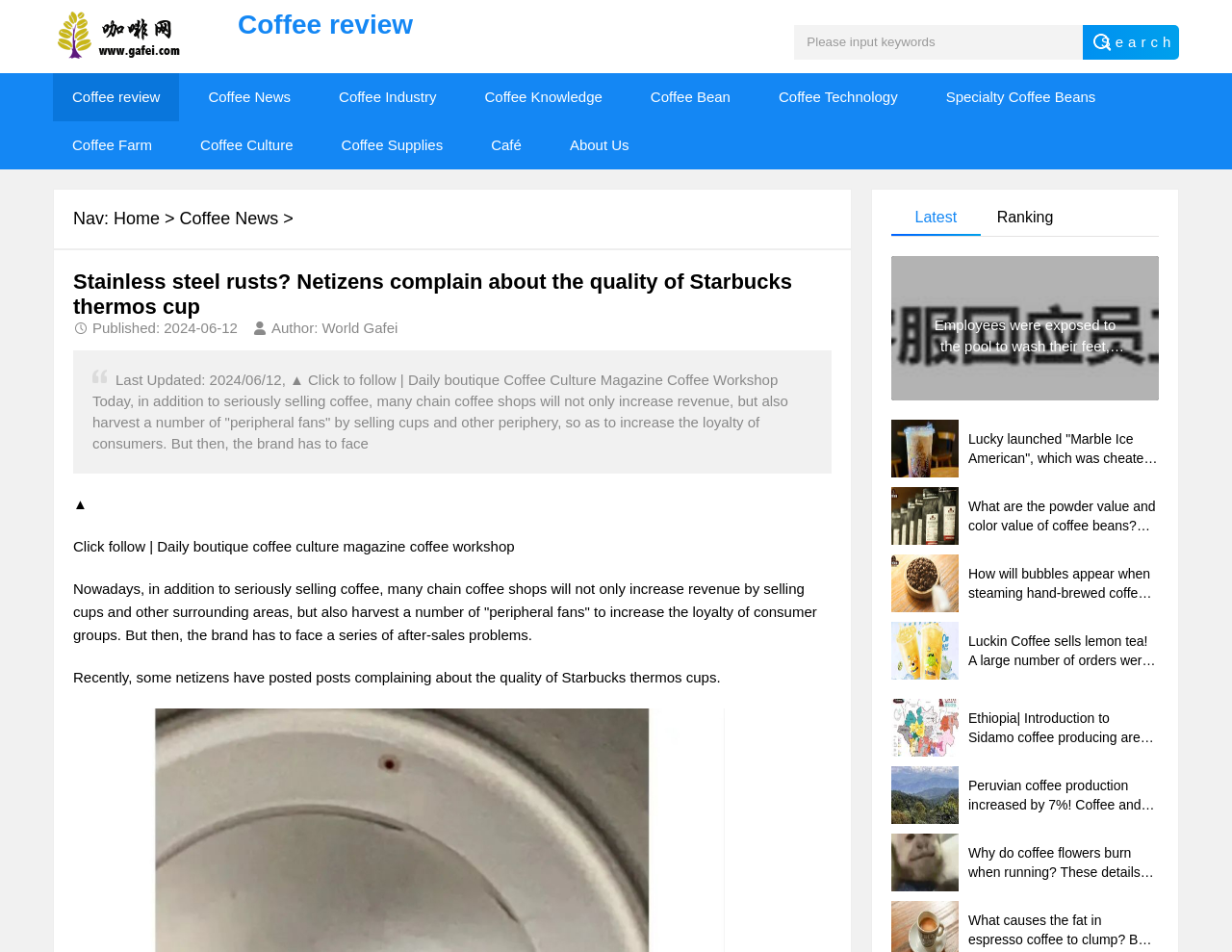Identify the bounding box coordinates of the region that should be clicked to execute the following instruction: "Follow Daily boutique Coffee Culture Magazine Coffee Workshop".

[0.059, 0.565, 0.418, 0.582]